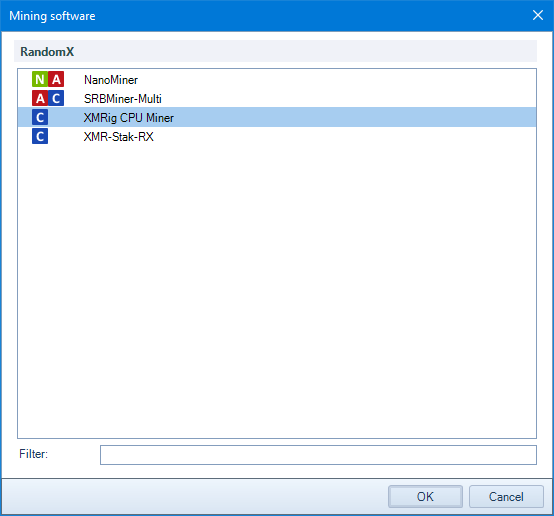What does the letter 'C' typically signify?
Refer to the image and provide a one-word or short phrase answer.

CPU miner